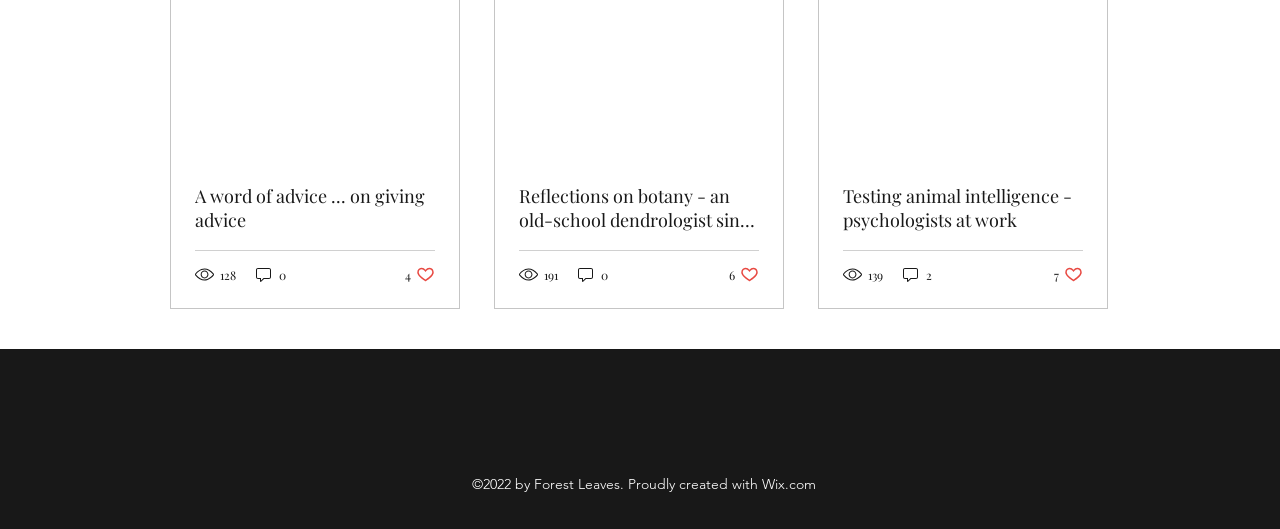What social media platforms are listed in the Social Bar?
Based on the visual information, provide a detailed and comprehensive answer.

I identified the social media platforms by looking at the links in the Social Bar list, which includes Facebook, Twitter, and LinkedIn.